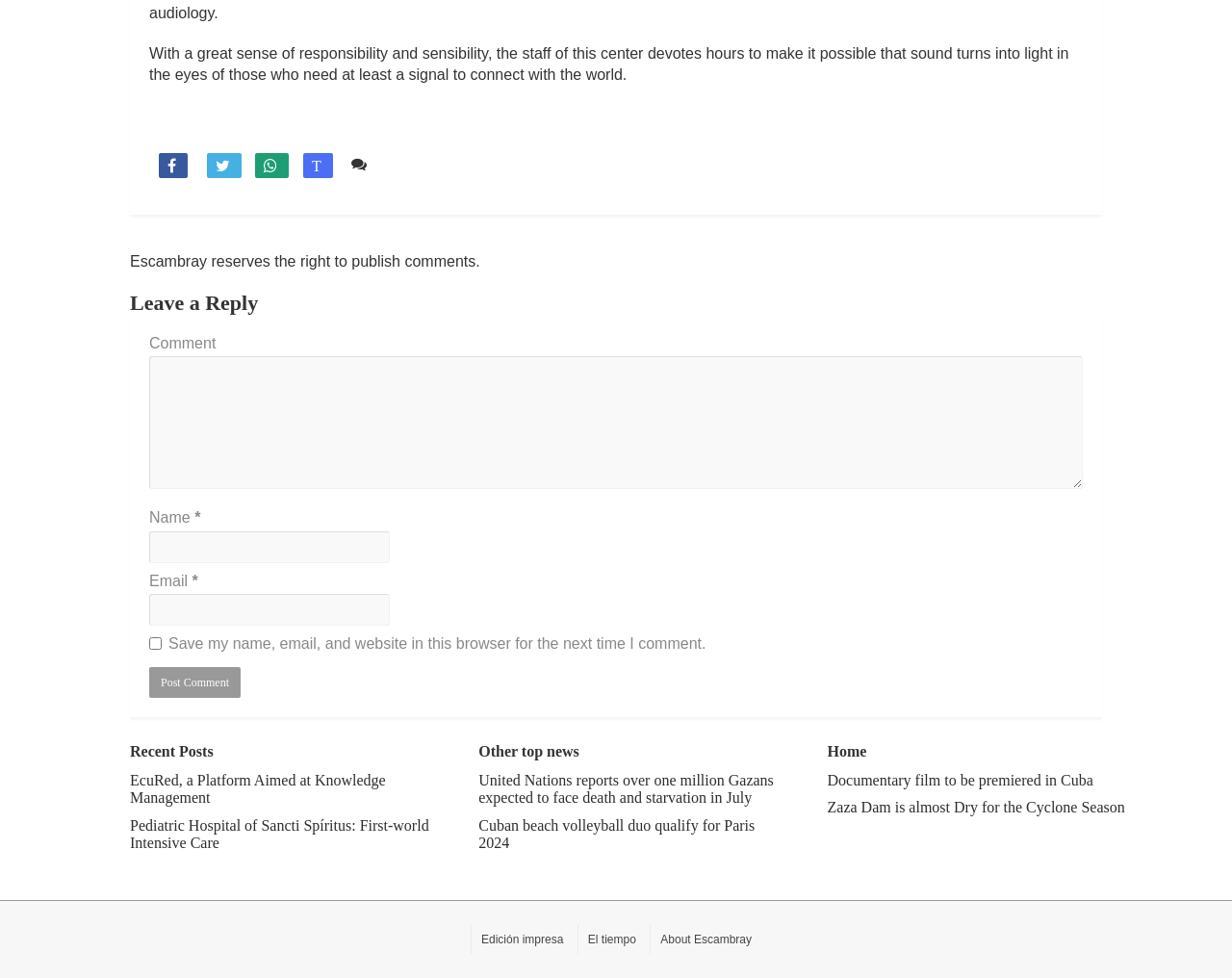Provide the bounding box coordinates for the area that should be clicked to complete the instruction: "Click the 'EcuRed, a Platform Aimed at Knowledge Management' link".

[0.105, 0.789, 0.313, 0.824]